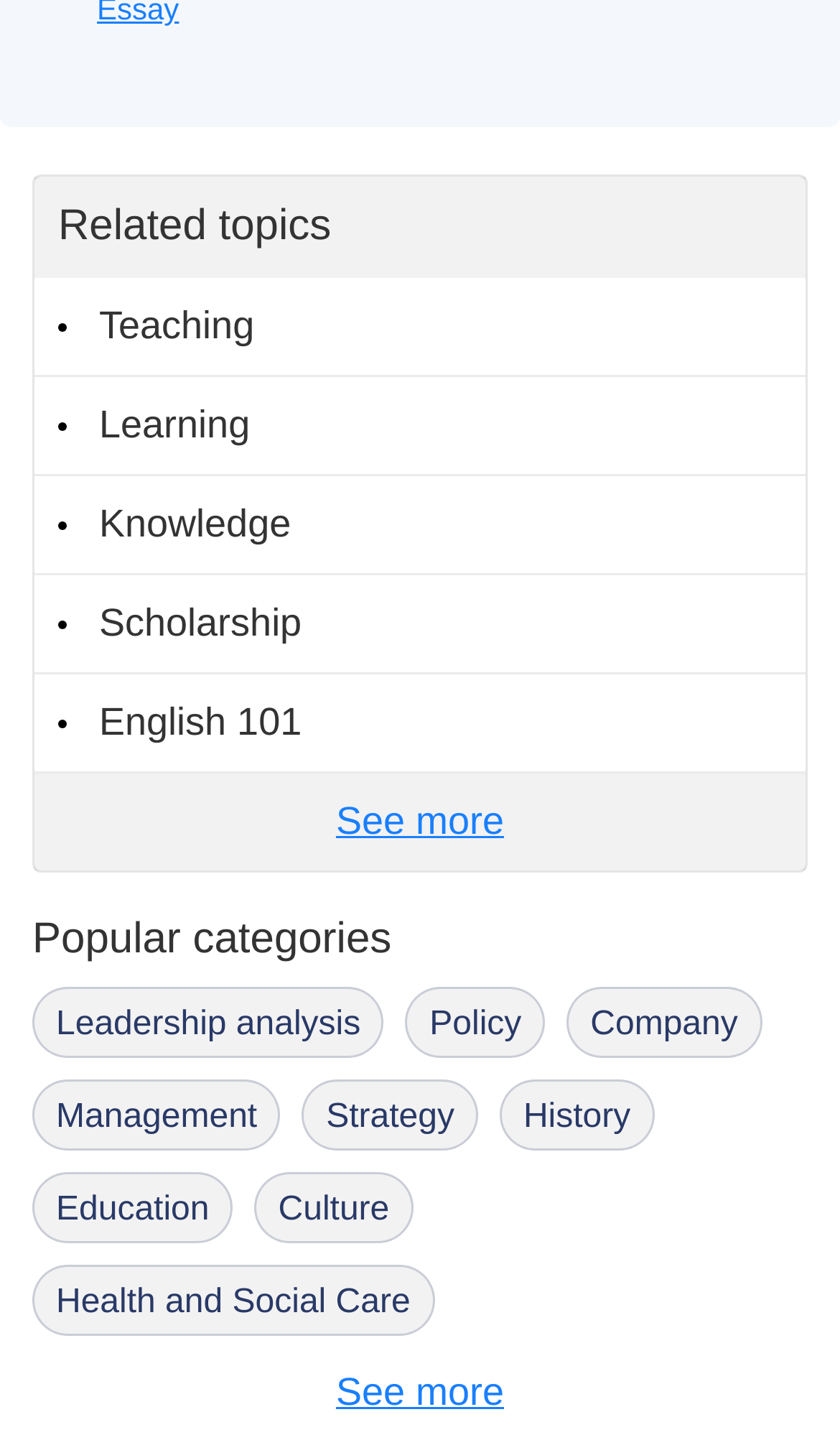Provide the bounding box for the UI element matching this description: "Management".

[0.038, 0.75, 0.334, 0.799]